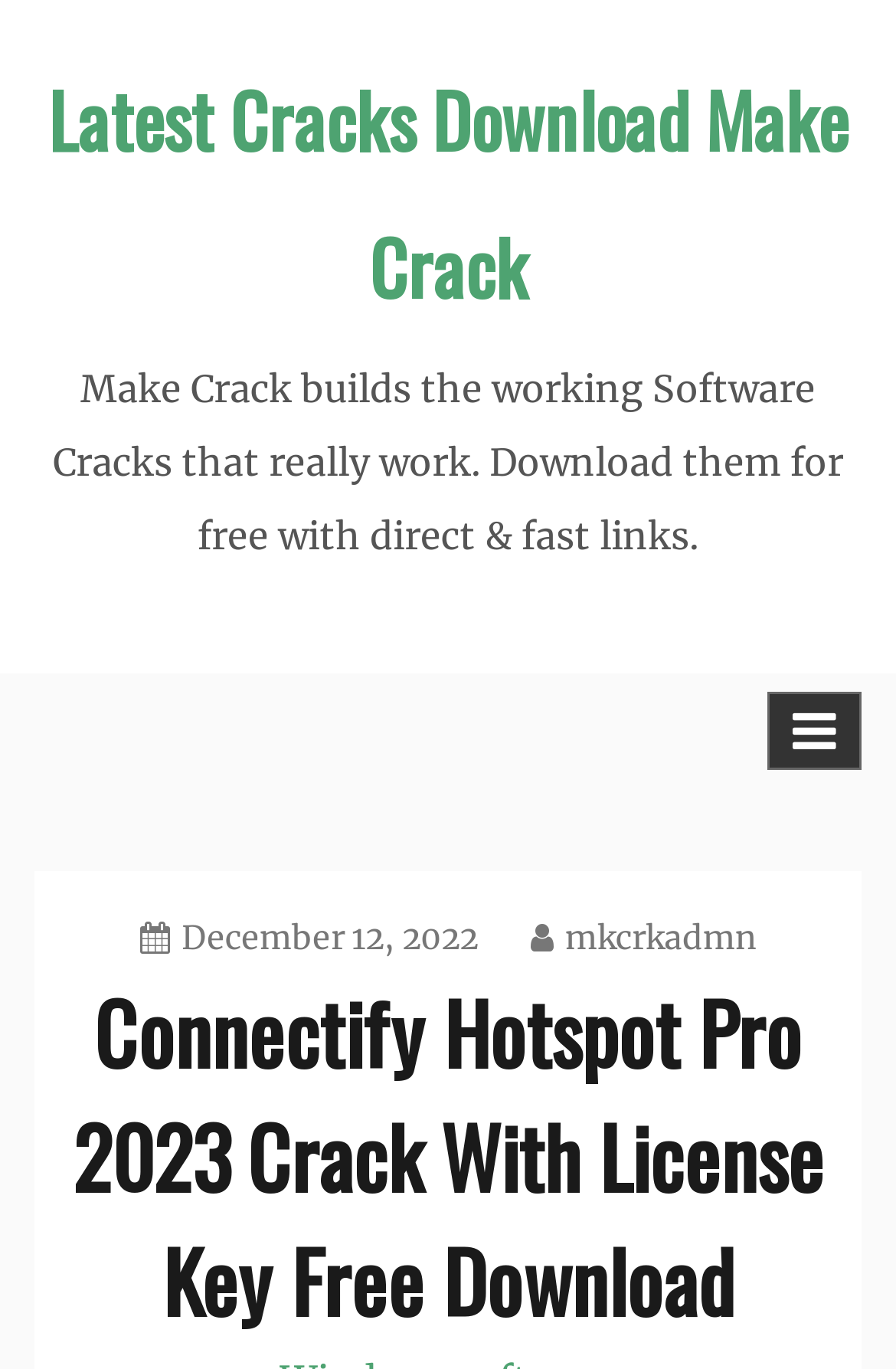Answer the question briefly using a single word or phrase: 
What is the purpose of Connectify Hotspot Pro?

Hijack Wi-Fi signal